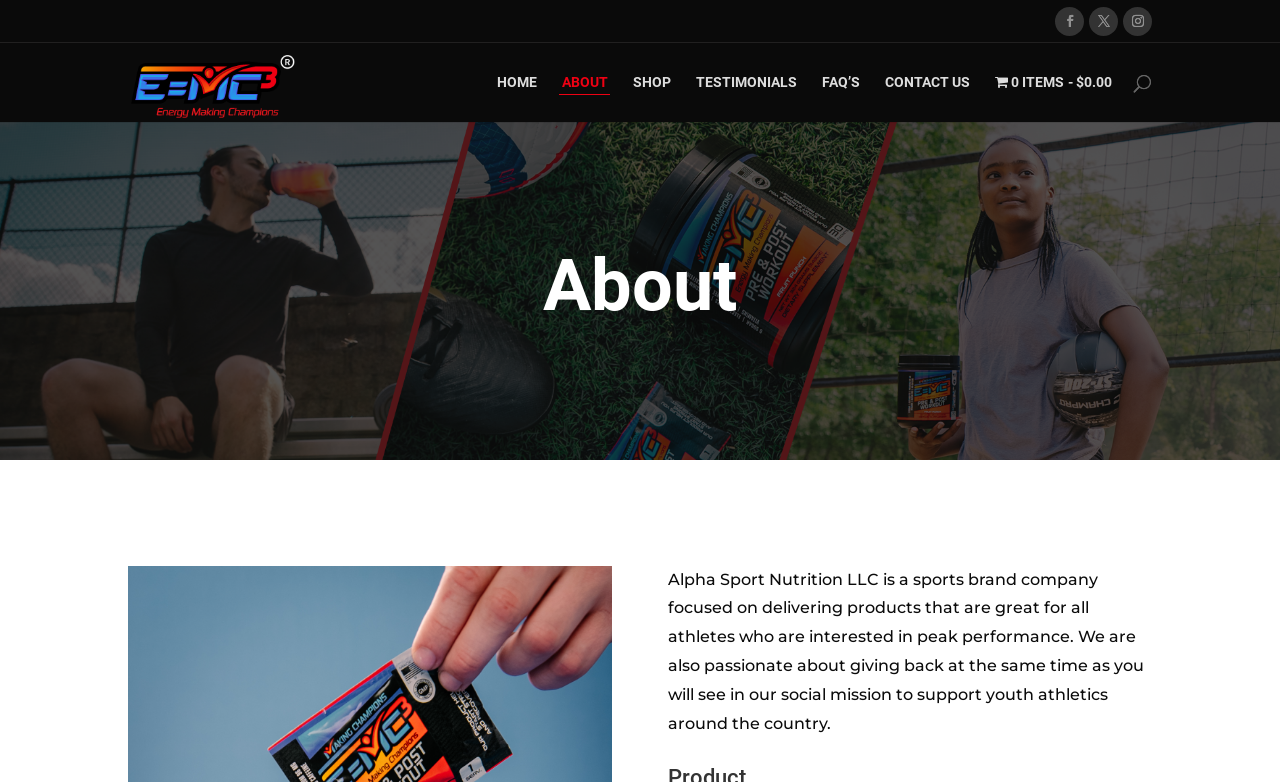Locate the coordinates of the bounding box for the clickable region that fulfills this instruction: "go to home page".

[0.388, 0.096, 0.419, 0.156]